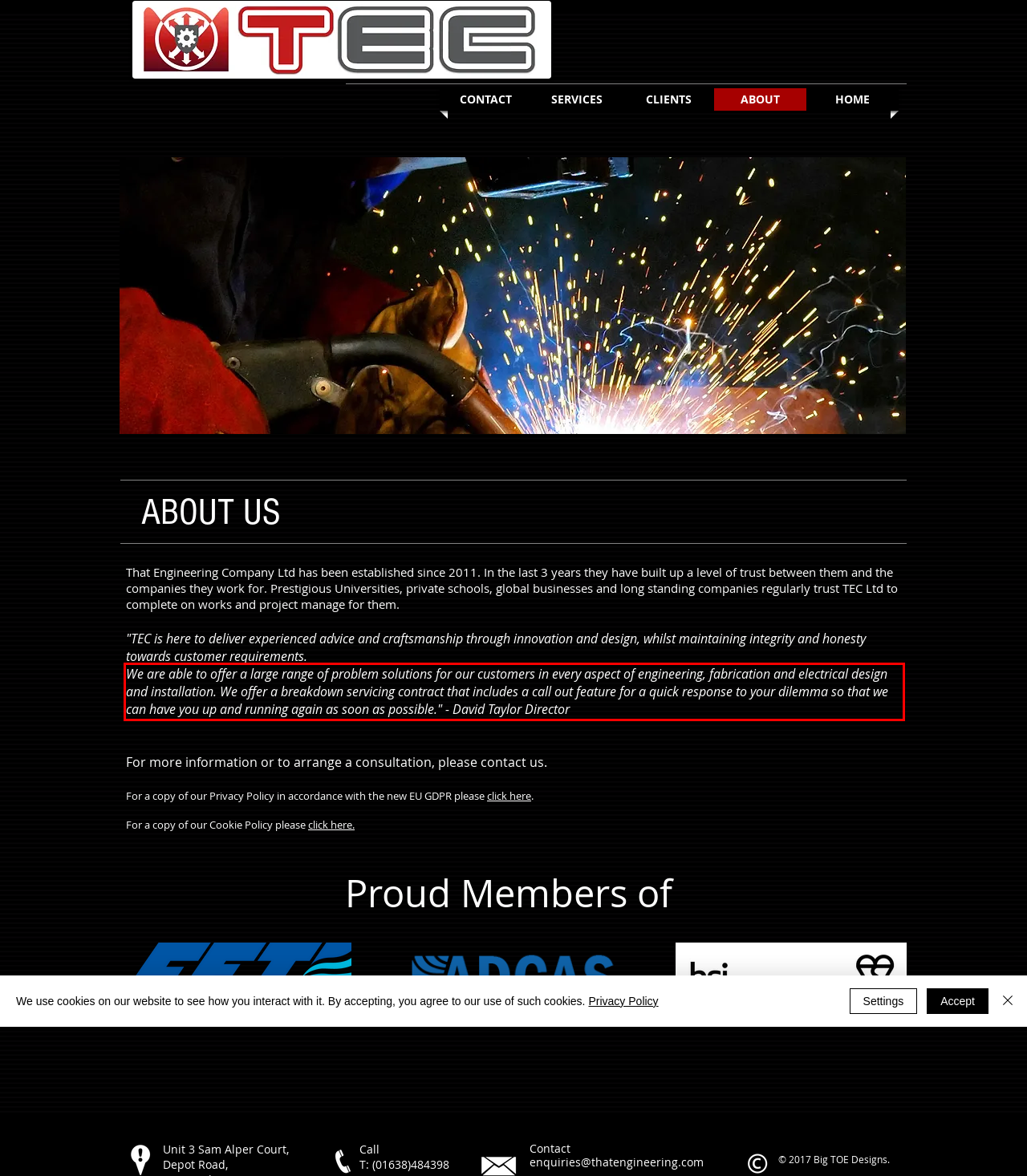Examine the webpage screenshot and use OCR to obtain the text inside the red bounding box.

We are able to offer a large range of problem solutions for our customers in every aspect of engineering, fabrication and electrical design and installation. We offer a breakdown servicing contract that includes a call out feature for a quick response to your dilemma so that we can have you up and running again as soon as possible." - David Taylor Director